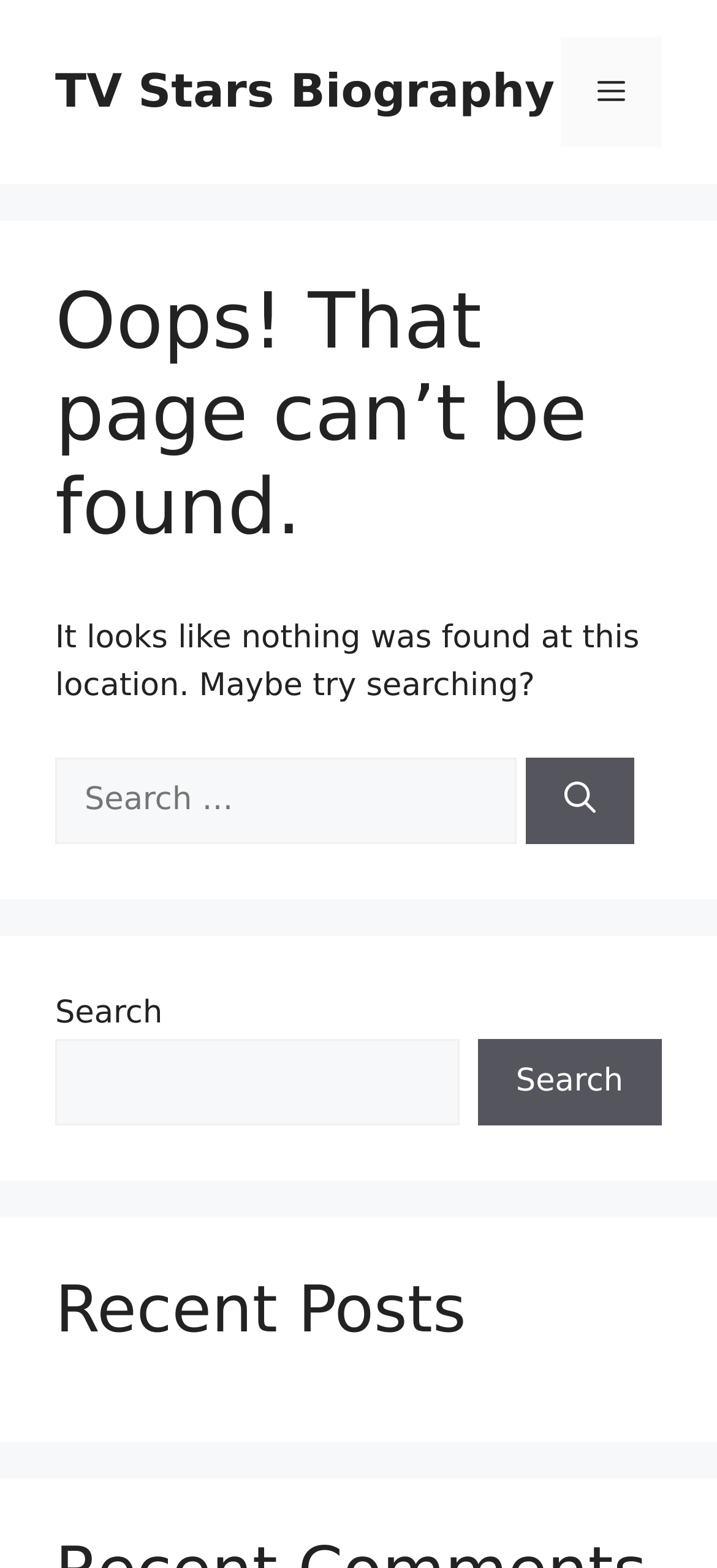With reference to the screenshot, provide a detailed response to the question below:
How many buttons are available in the main content section?

There is one button available in the main content section, which is the 'Search' button located next to the search box.